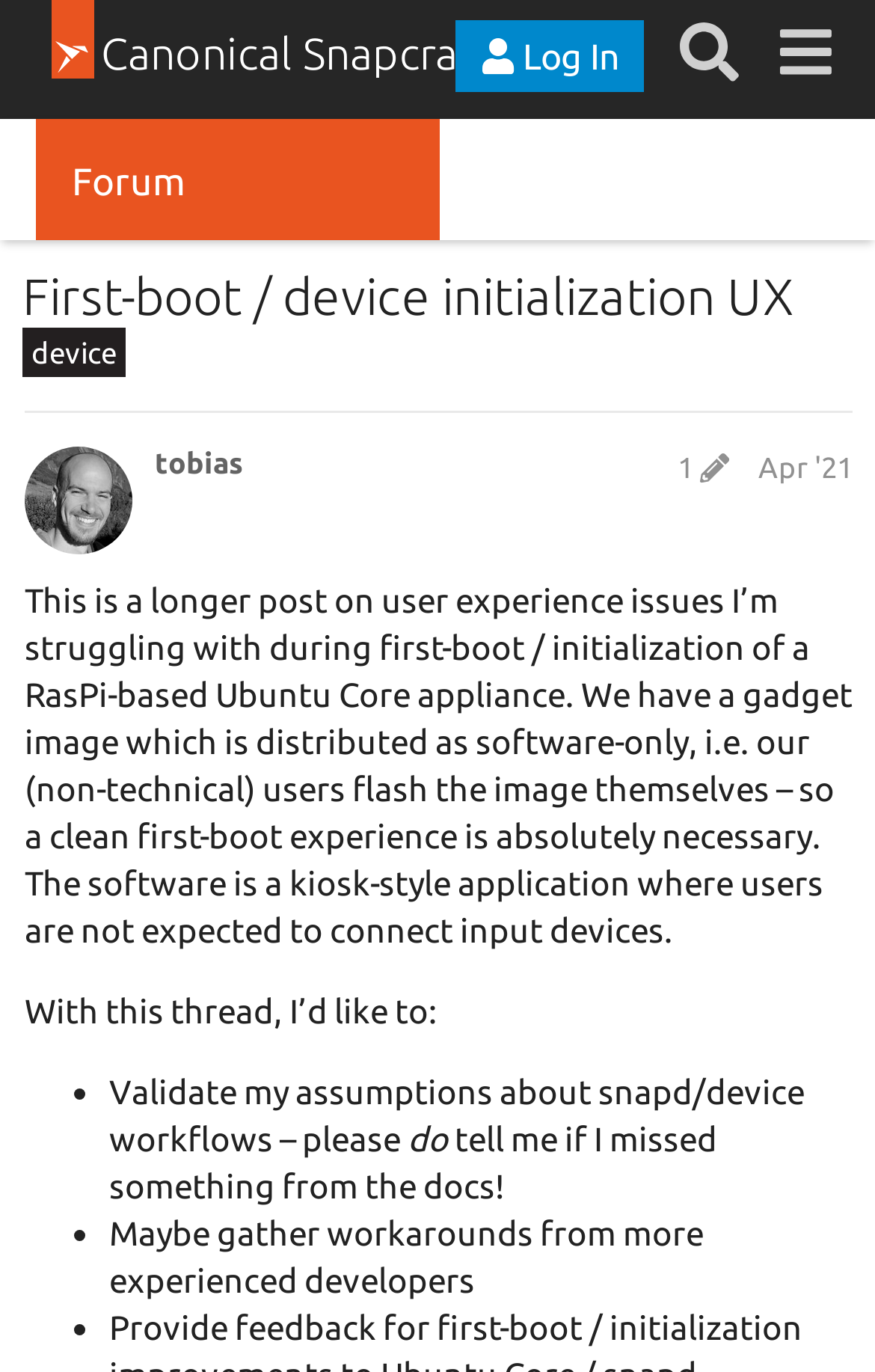Can you provide the bounding box coordinates for the element that should be clicked to implement the instruction: "Click on the 'Canonical Snapcraft' link"?

[0.058, 0.0, 0.603, 0.086]